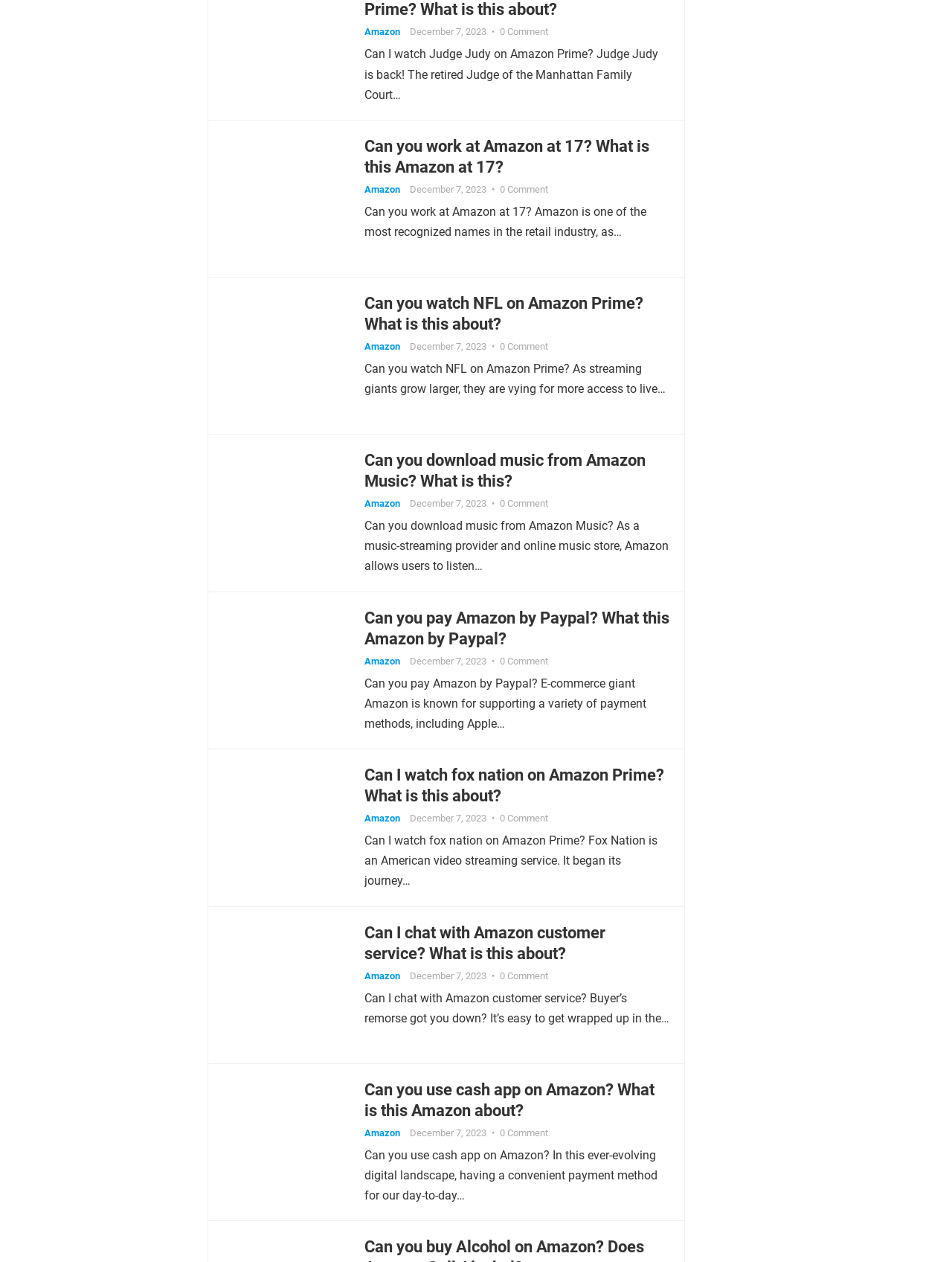Determine the bounding box coordinates of the UI element described by: "title="Share on Twitter"".

None